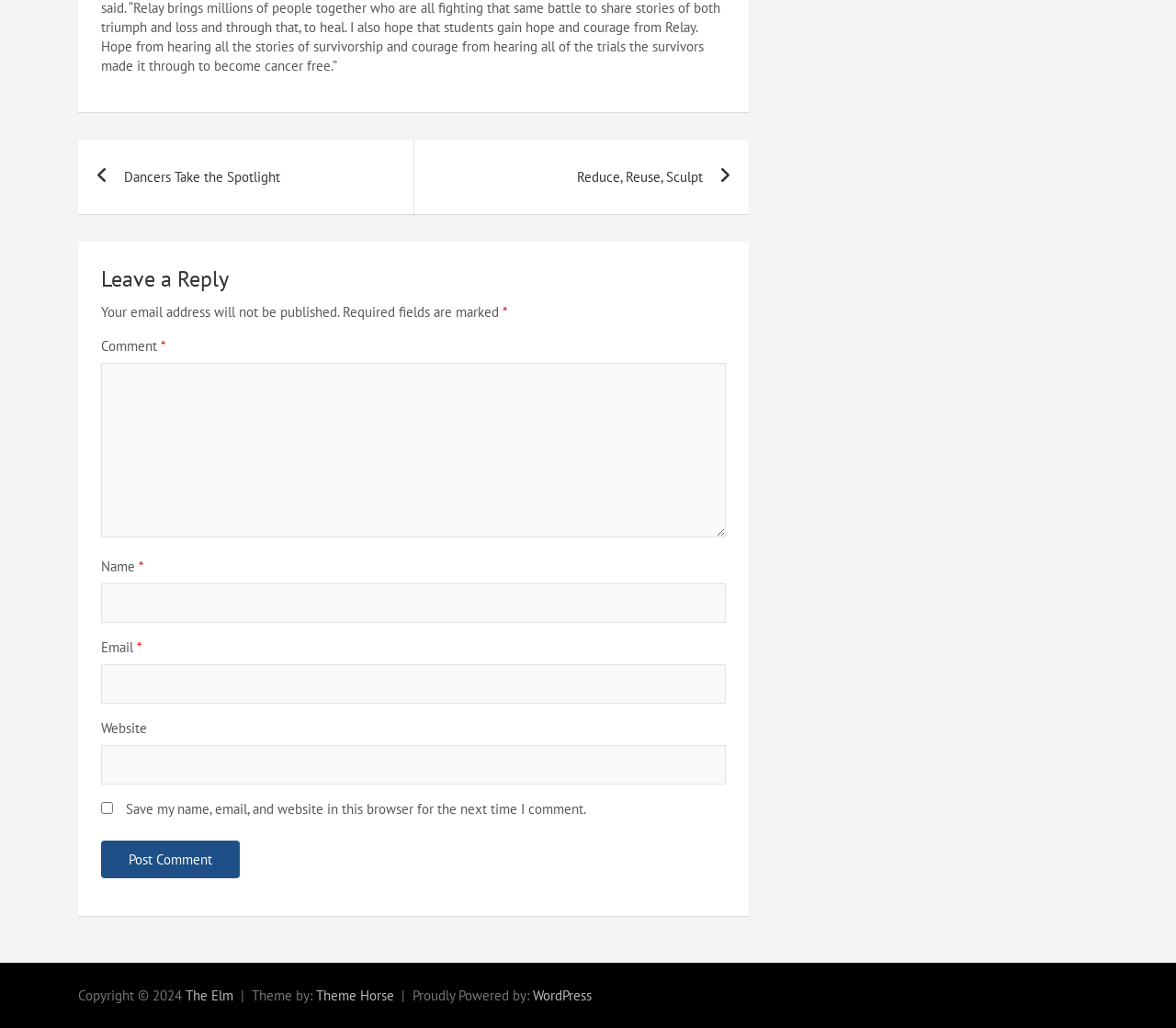Please reply to the following question using a single word or phrase: 
What is the purpose of the checkbox 'Save my name, email, and website in this browser for the next time I comment'?

To save user information